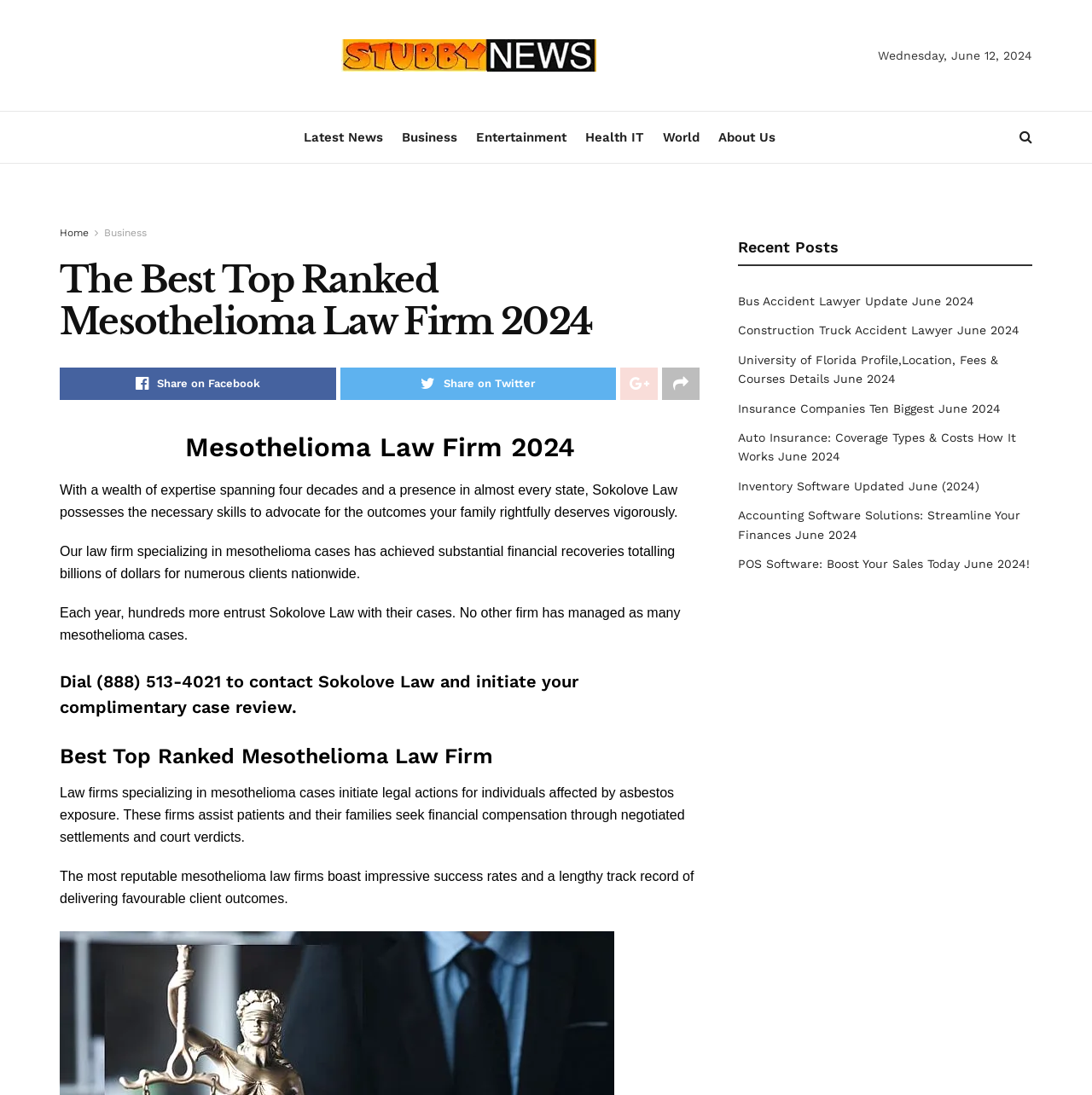What is the name of the law firm mentioned on the webpage?
Provide a fully detailed and comprehensive answer to the question.

I found the name of the law firm by reading the StaticText element with the text 'With a wealth of expertise spanning four decades and a presence in almost every state, Sokolove Law possesses the necessary skills to advocate for the outcomes your family rightfully deserves vigorously.' which has a bounding box coordinate of [0.055, 0.441, 0.621, 0.474].